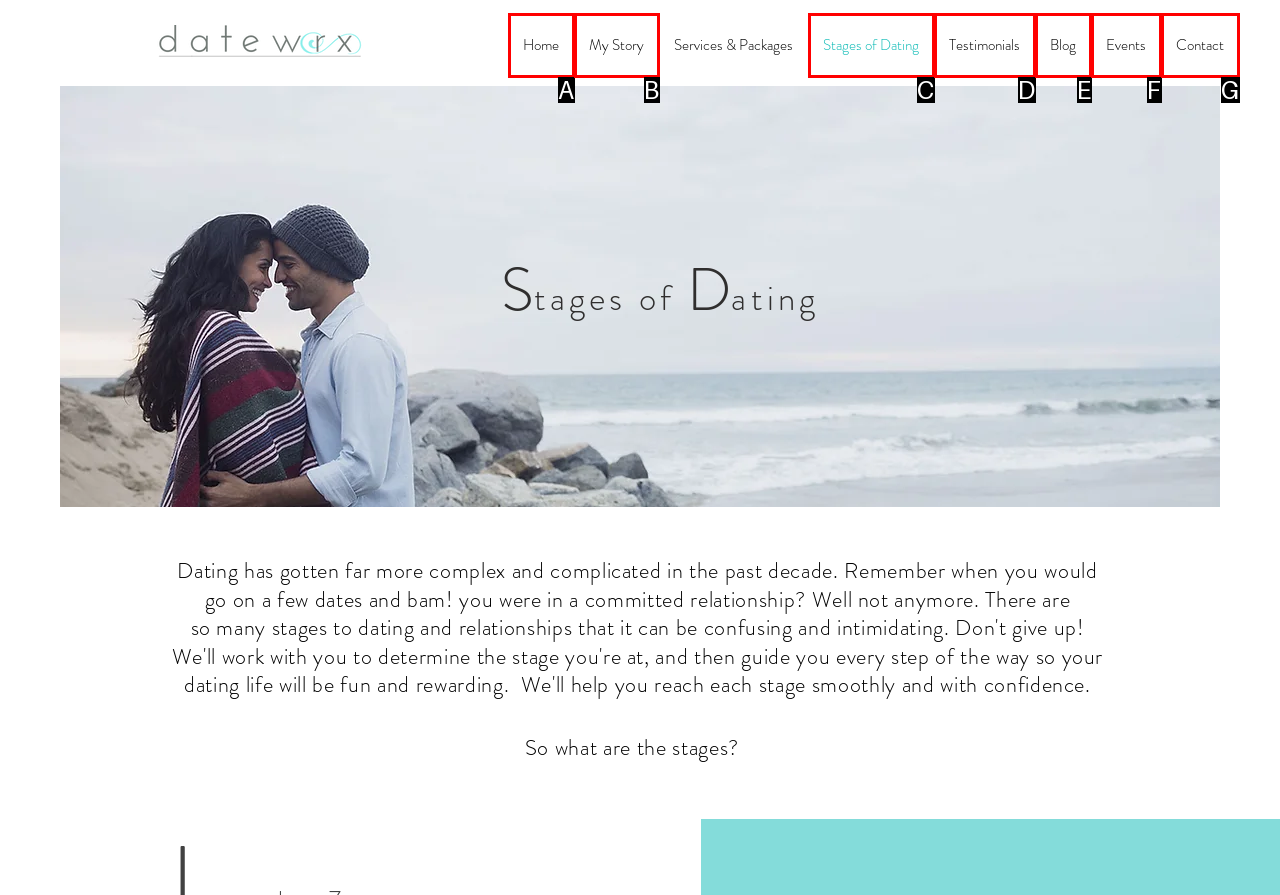Match the HTML element to the given description: Industry News
Indicate the option by its letter.

None